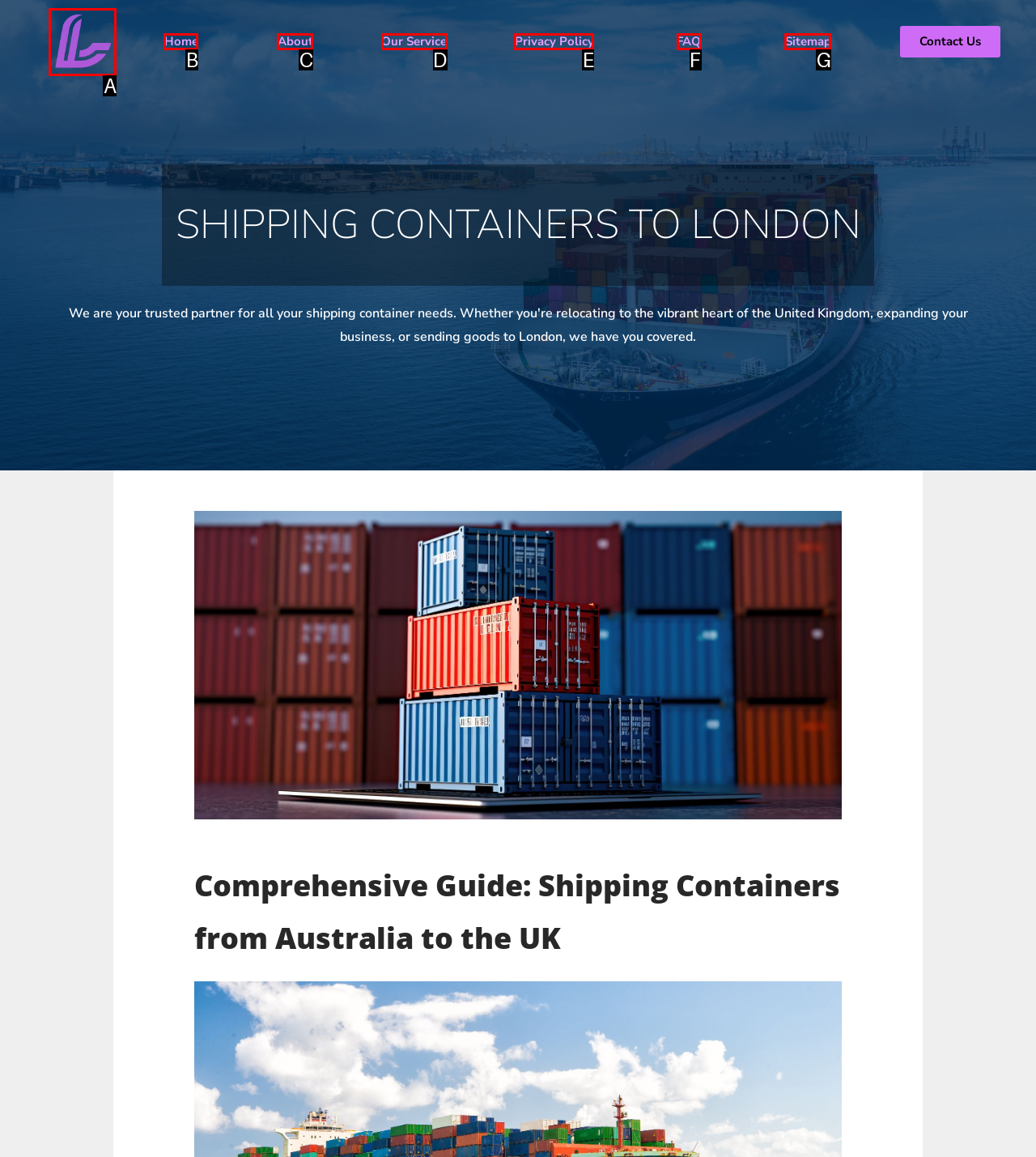Given the element description: FAQ, choose the HTML element that aligns with it. Indicate your choice with the corresponding letter.

F